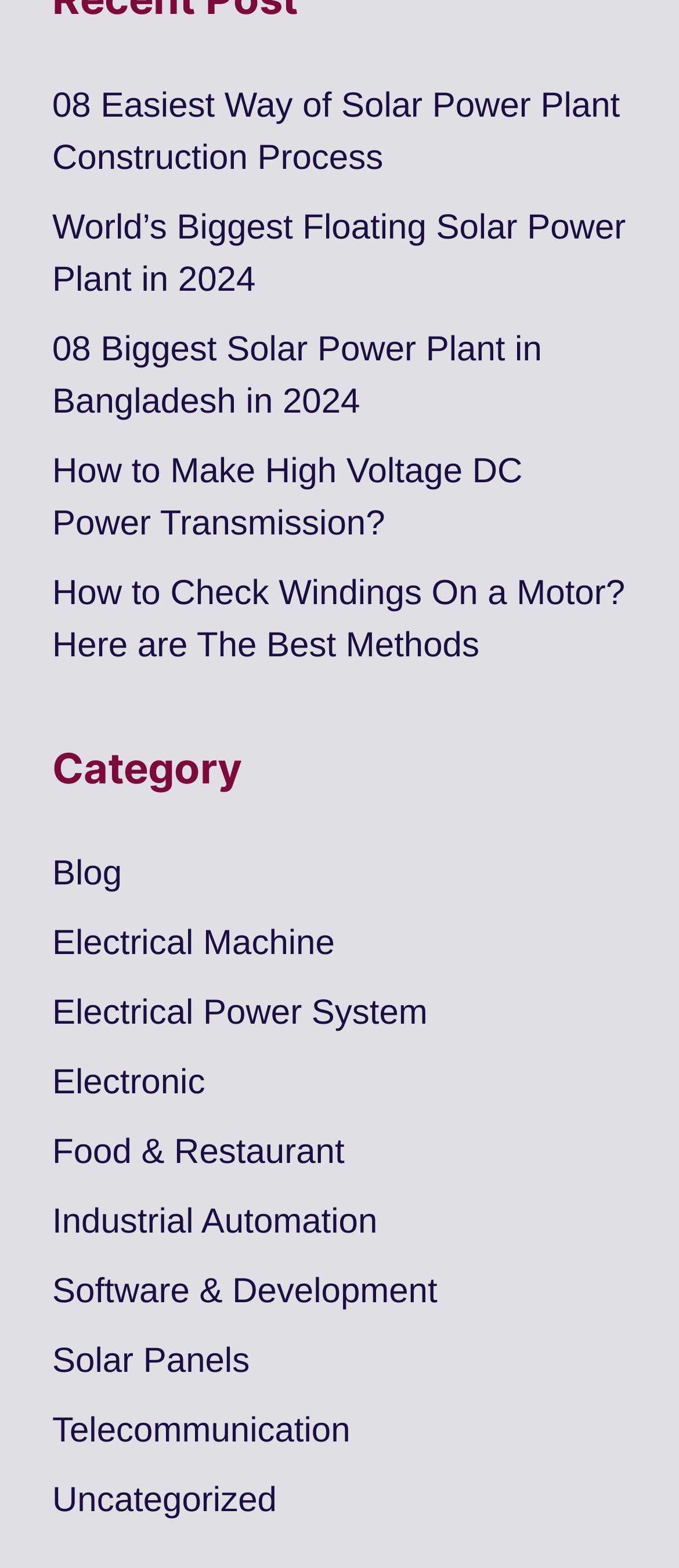Given the element description Solar Panels, specify the bounding box coordinates of the corresponding UI element in the format (top-left x, top-left y, bottom-right x, bottom-right y). All values must be between 0 and 1.

[0.077, 0.856, 0.368, 0.88]